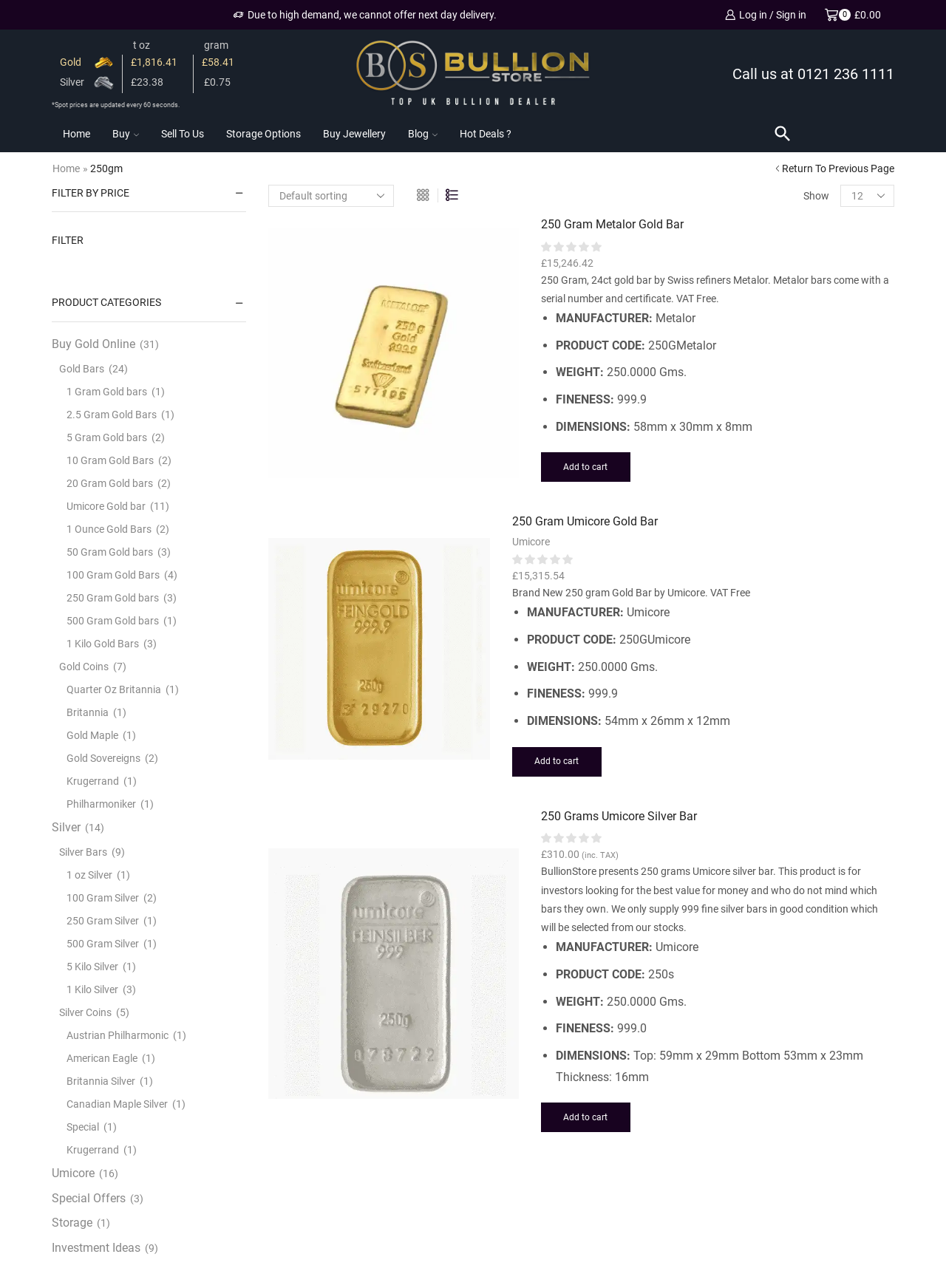Locate the bounding box coordinates of the item that should be clicked to fulfill the instruction: "Go to the home page".

[0.055, 0.09, 0.107, 0.118]